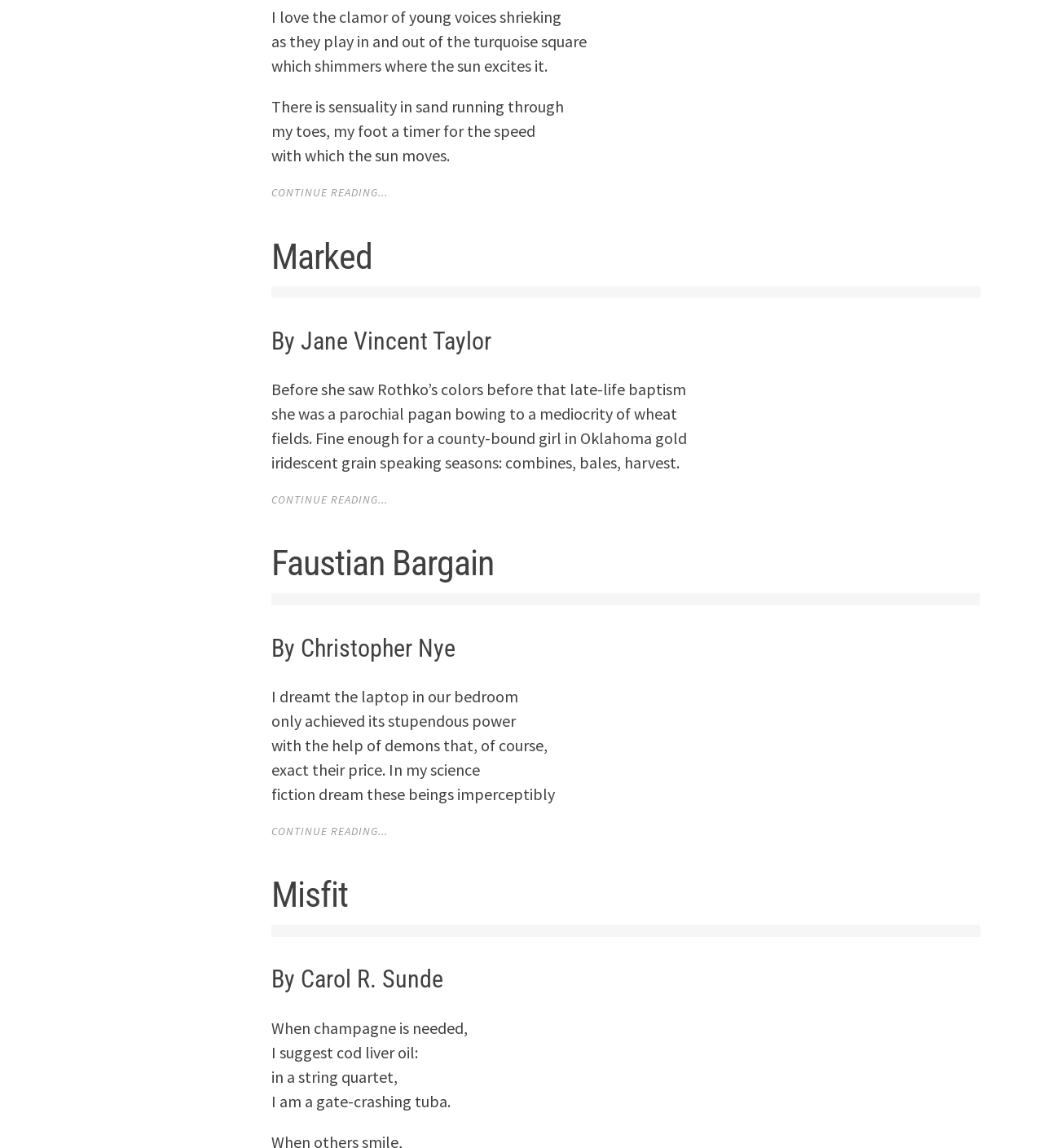How many headings are there on this webpage? Examine the screenshot and reply using just one word or a brief phrase.

3